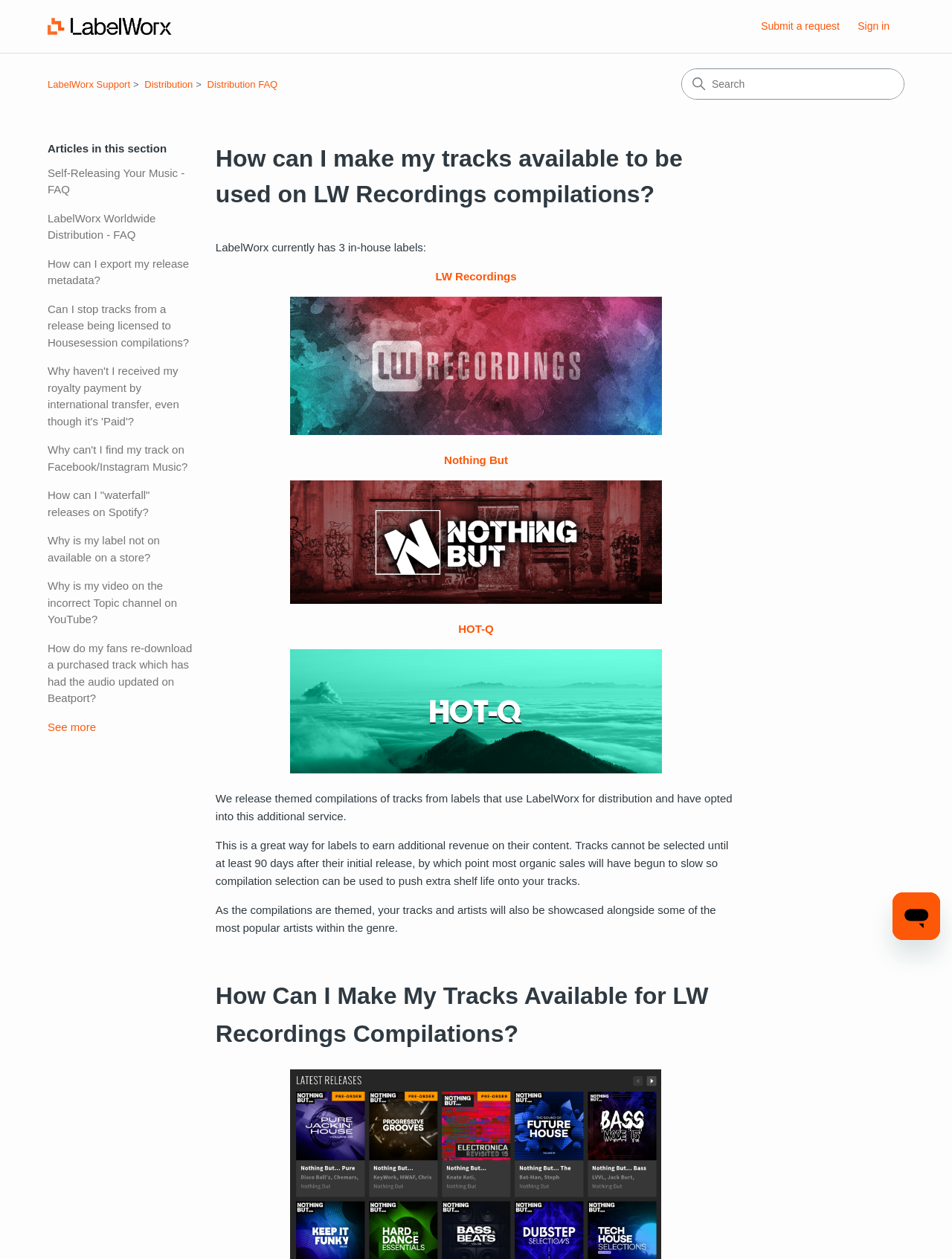Determine the bounding box coordinates of the region to click in order to accomplish the following instruction: "Sign in". Provide the coordinates as four float numbers between 0 and 1, specifically [left, top, right, bottom].

[0.901, 0.015, 0.95, 0.027]